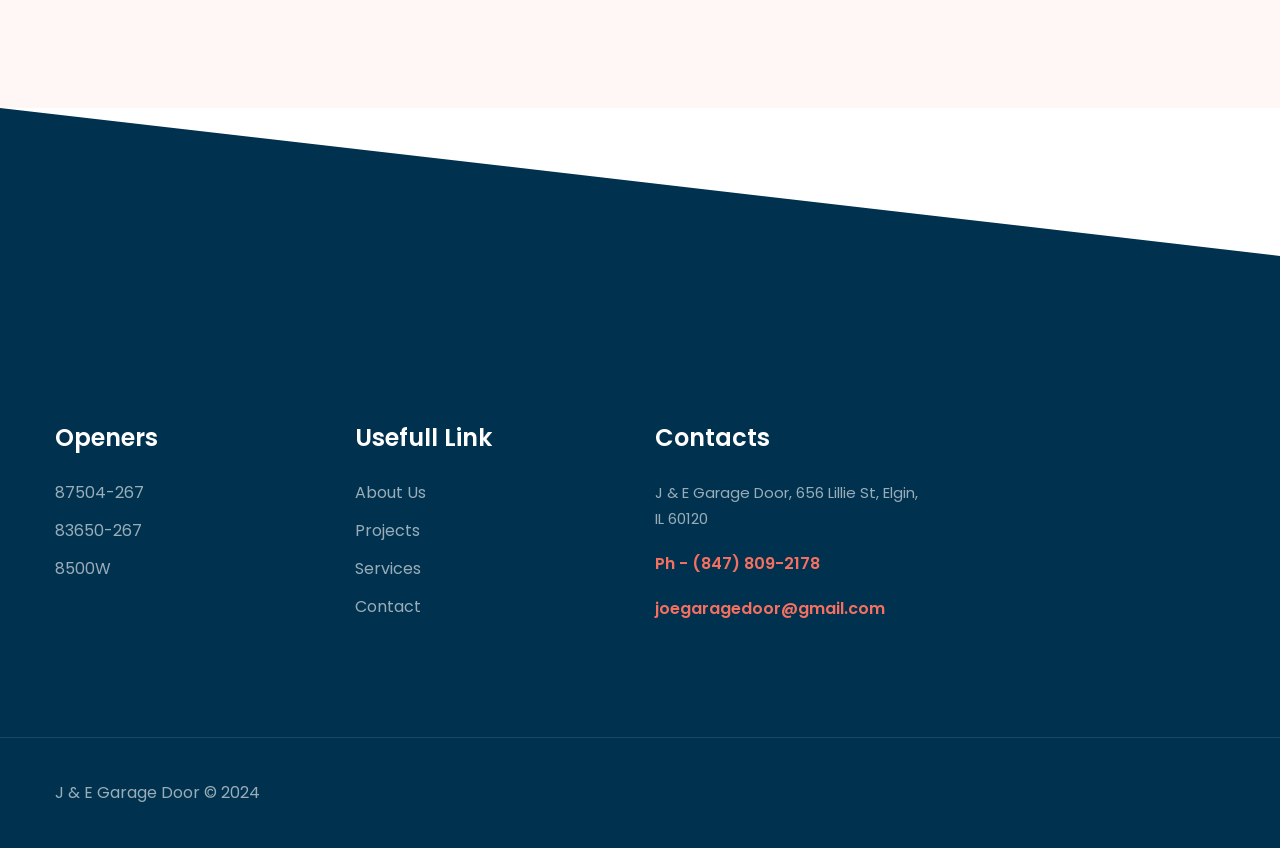Identify the bounding box coordinates of the section to be clicked to complete the task described by the following instruction: "Visit 'About Us'". The coordinates should be four float numbers between 0 and 1, formatted as [left, top, right, bottom].

[0.277, 0.566, 0.333, 0.597]